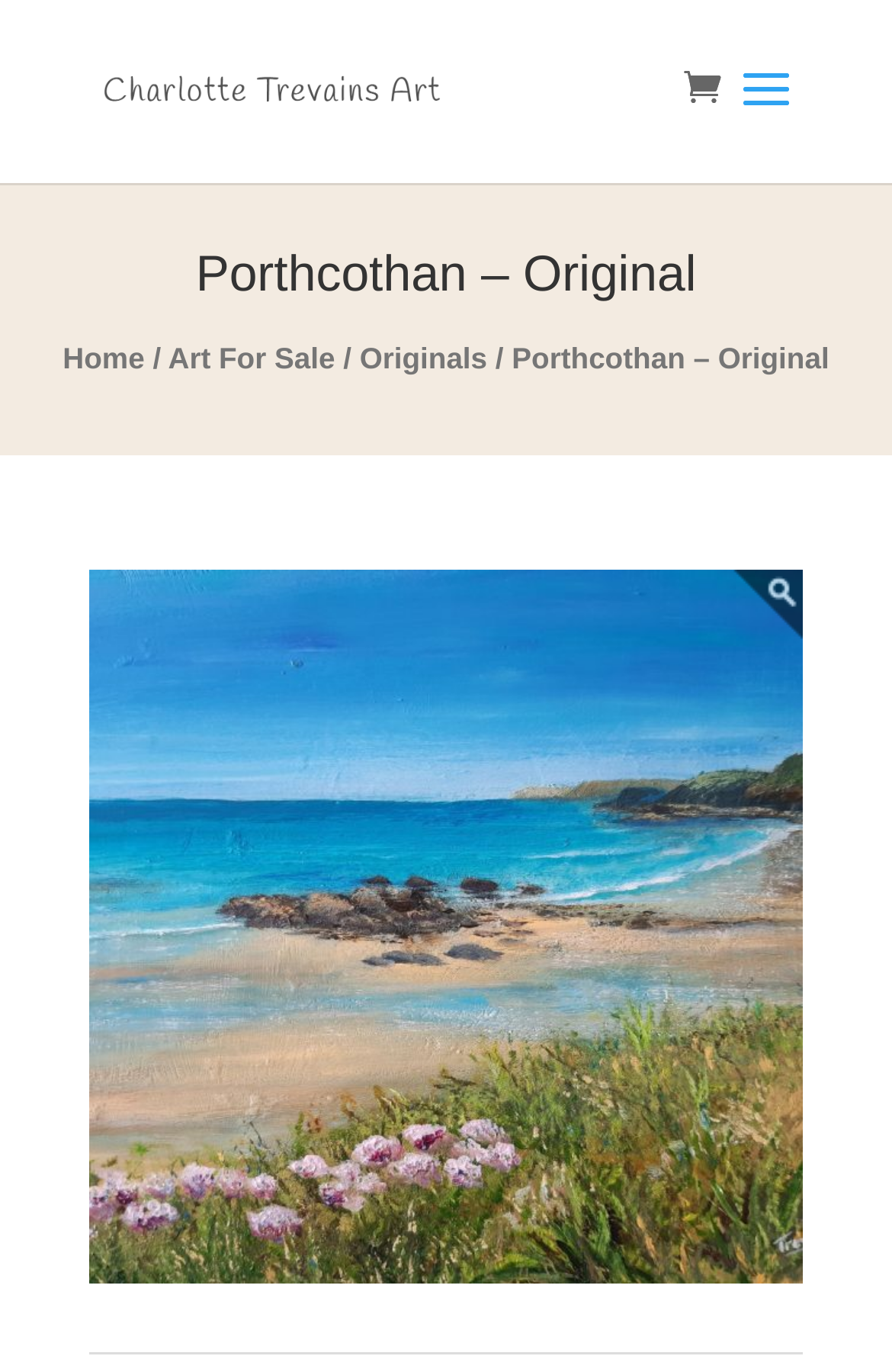Given the description "alt="Charlotte Trevains Art"", provide the bounding box coordinates of the corresponding UI element.

[0.11, 0.051, 0.51, 0.078]